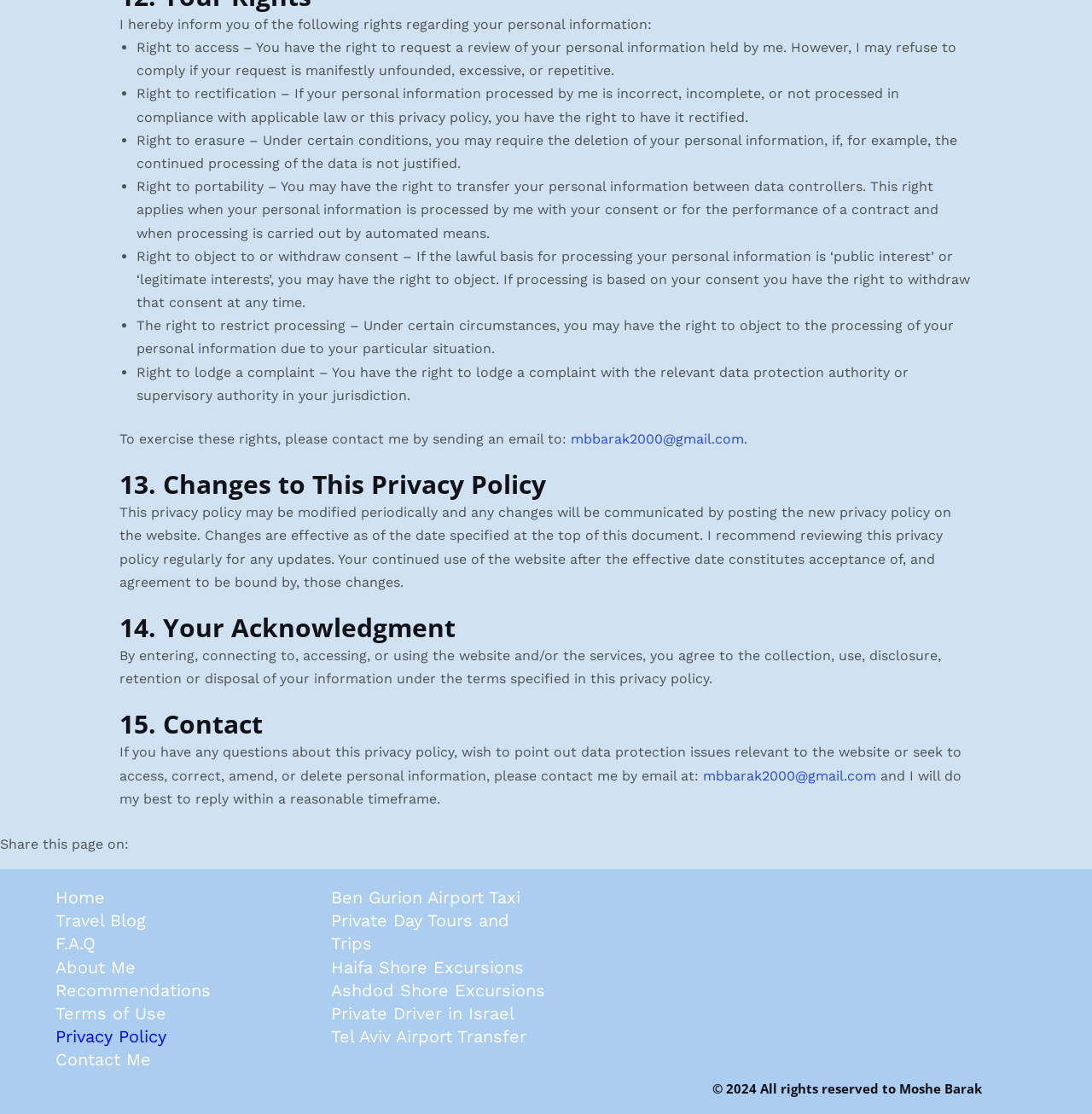Using the webpage screenshot and the element description Private Day Tours and Trips, determine the bounding box coordinates. Specify the coordinates in the format (top-left x, top-left y, bottom-right x, bottom-right y) with values ranging from 0 to 1.

[0.303, 0.817, 0.466, 0.856]